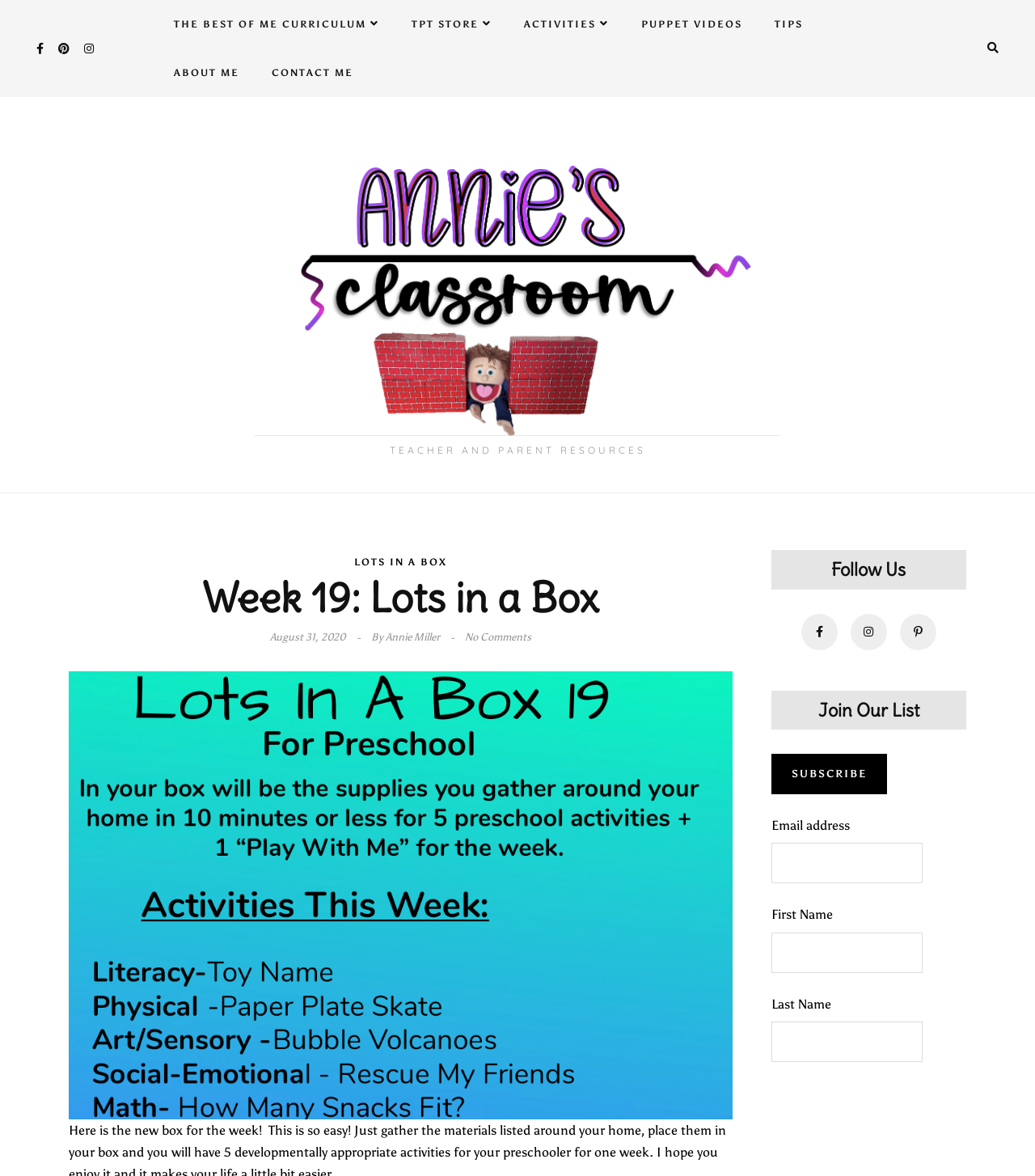Please predict the bounding box coordinates of the element's region where a click is necessary to complete the following instruction: "Click on the 'LOTS IN A BOX' link". The coordinates should be represented by four float numbers between 0 and 1, i.e., [left, top, right, bottom].

[0.342, 0.473, 0.432, 0.483]